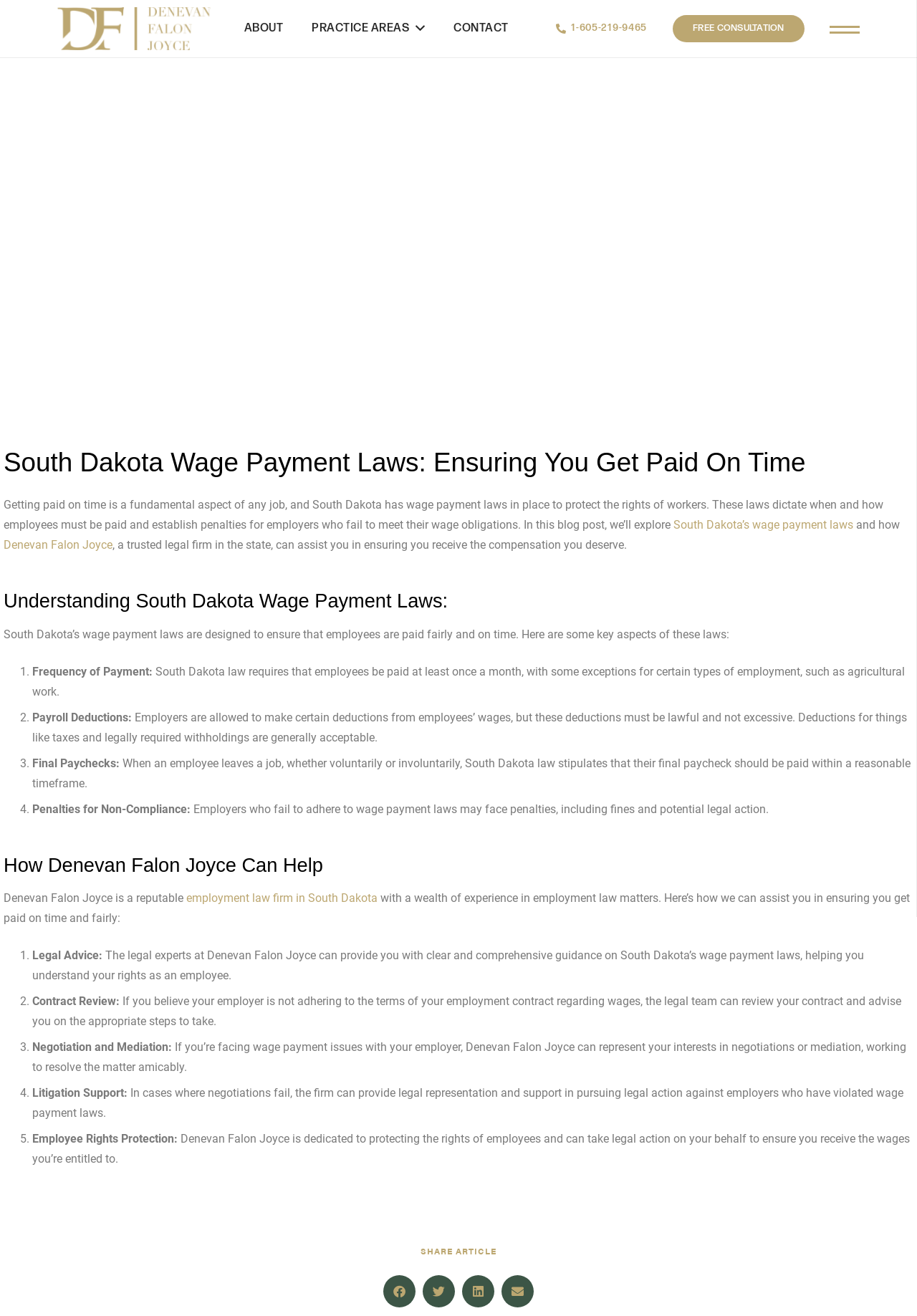Predict the bounding box coordinates of the area that should be clicked to accomplish the following instruction: "Click the 'FREE CONSULTATION' link". The bounding box coordinates should consist of four float numbers between 0 and 1, i.e., [left, top, right, bottom].

[0.733, 0.011, 0.878, 0.032]